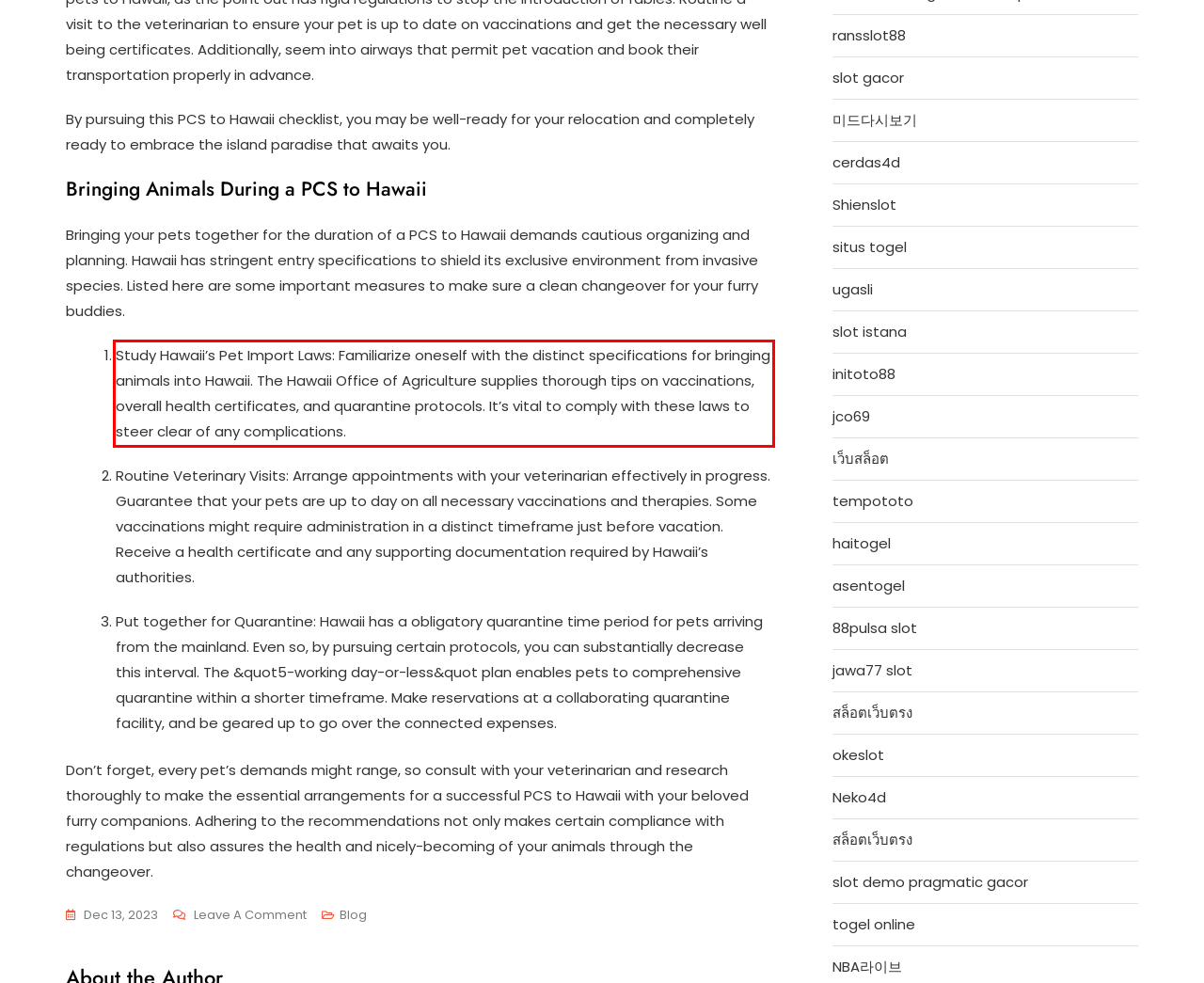You are provided with a screenshot of a webpage containing a red bounding box. Please extract the text enclosed by this red bounding box.

Study Hawaii’s Pet Import Laws: Familiarize oneself with the distinct specifications for bringing animals into Hawaii. The Hawaii Office of Agriculture supplies thorough tips on vaccinations, overall health certificates, and quarantine protocols. It’s vital to comply with these laws to steer clear of any complications.